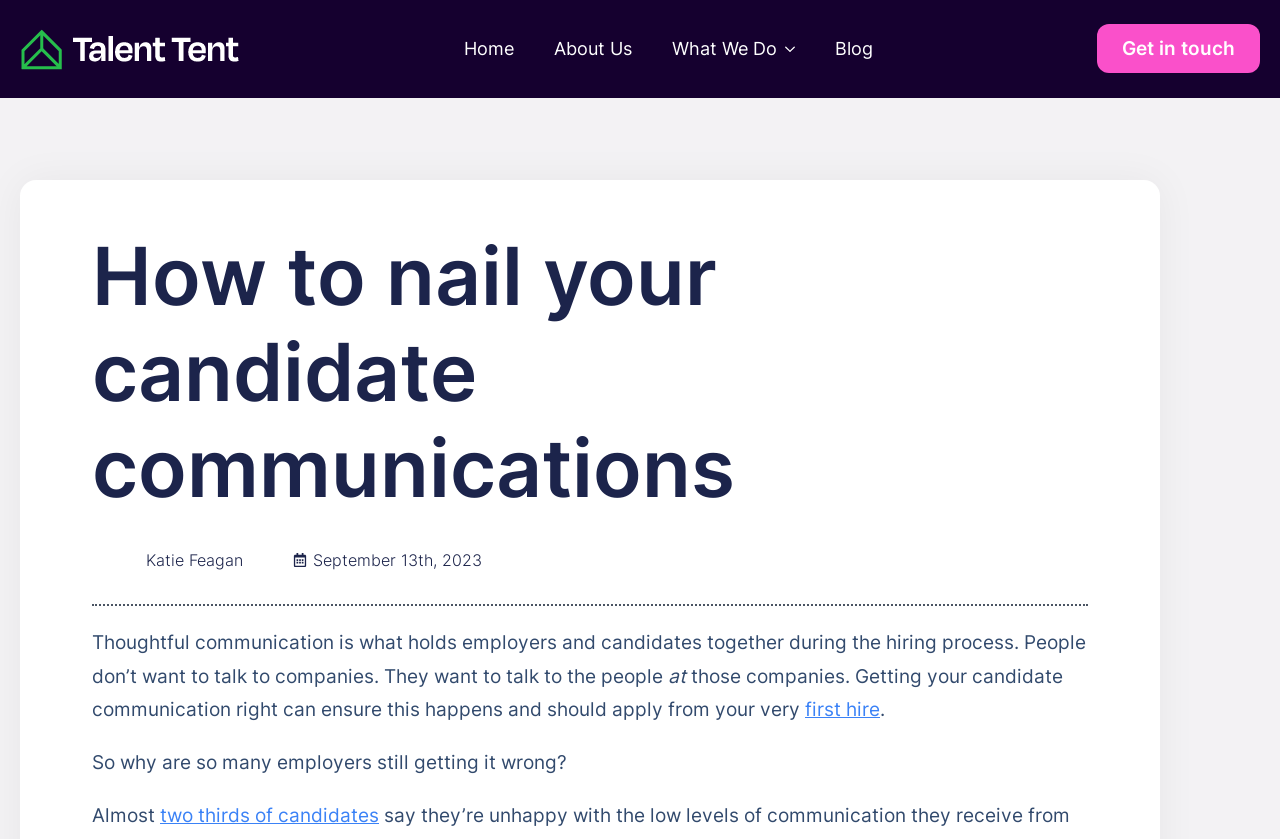Can you provide the bounding box coordinates for the element that should be clicked to implement the instruction: "Click the Talent Tent logo"?

[0.016, 0.028, 0.188, 0.088]